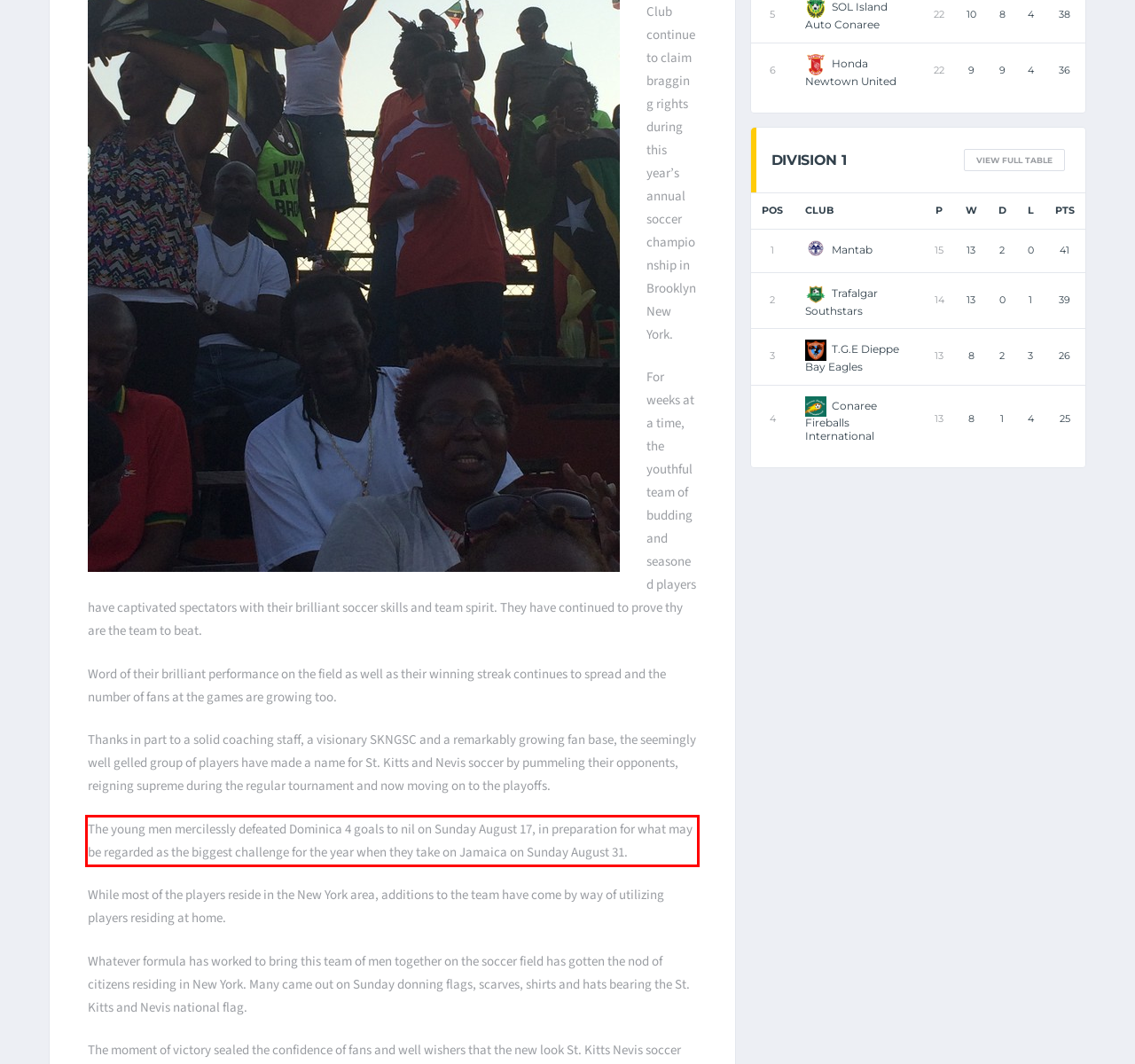With the given screenshot of a webpage, locate the red rectangle bounding box and extract the text content using OCR.

The young men mercilessly defeated Dominica 4 goals to nil on Sunday August 17, in preparation for what may be regarded as the biggest challenge for the year when they take on Jamaica on Sunday August 31.